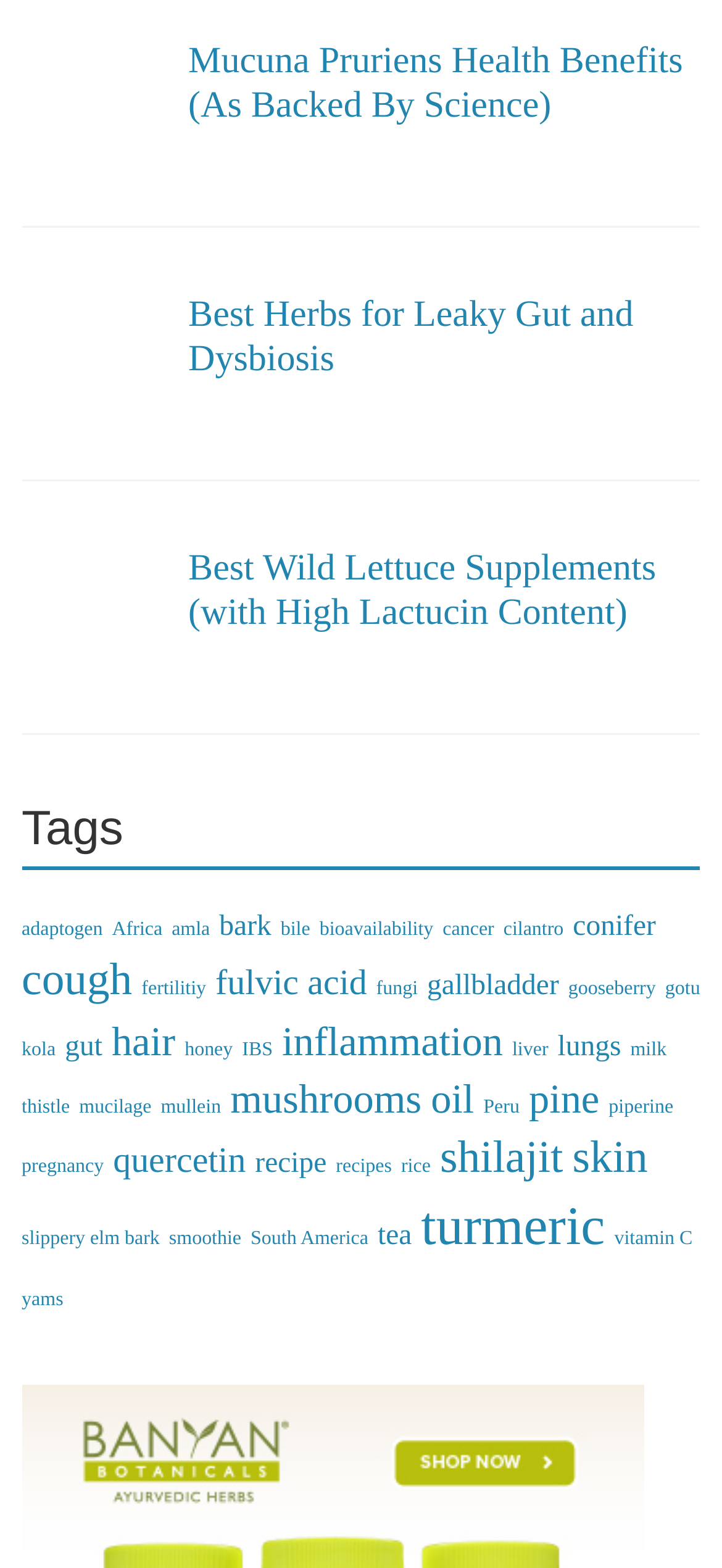Please provide a comprehensive response to the question below by analyzing the image: 
How many links are there under the 'Tags' heading?

I counted the number of links under the 'Tags' heading, and there are 40 links, each representing a tag.